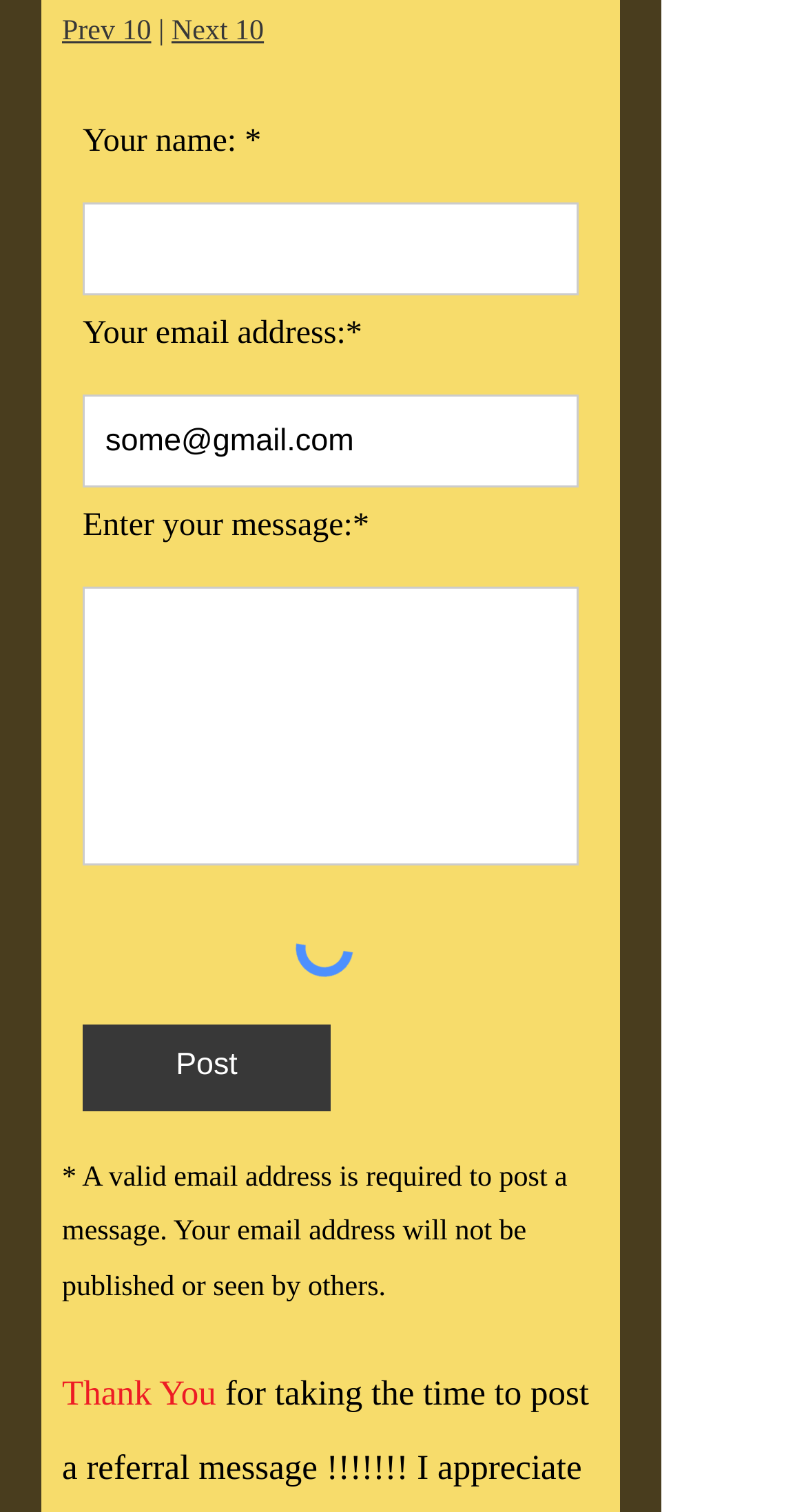Look at the image and write a detailed answer to the question: 
What is the purpose of the 'Post' button?

This answer can be obtained by understanding the context of the webpage, which appears to be a message posting or commenting system. The 'Post' button is located below the textboxes and is likely used to submit the message or comment.